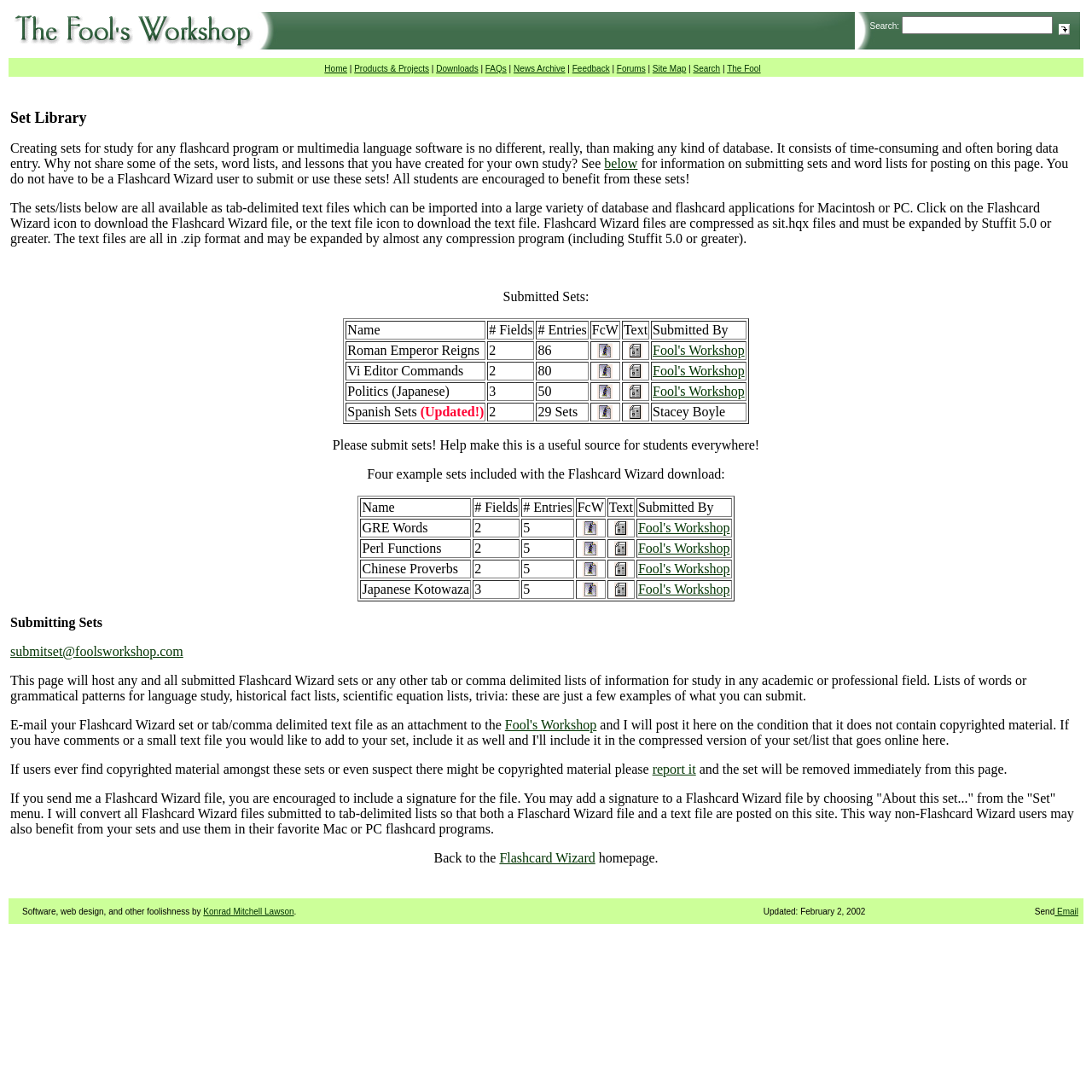Could you highlight the region that needs to be clicked to execute the instruction: "Search for something"?

[0.825, 0.015, 0.964, 0.031]